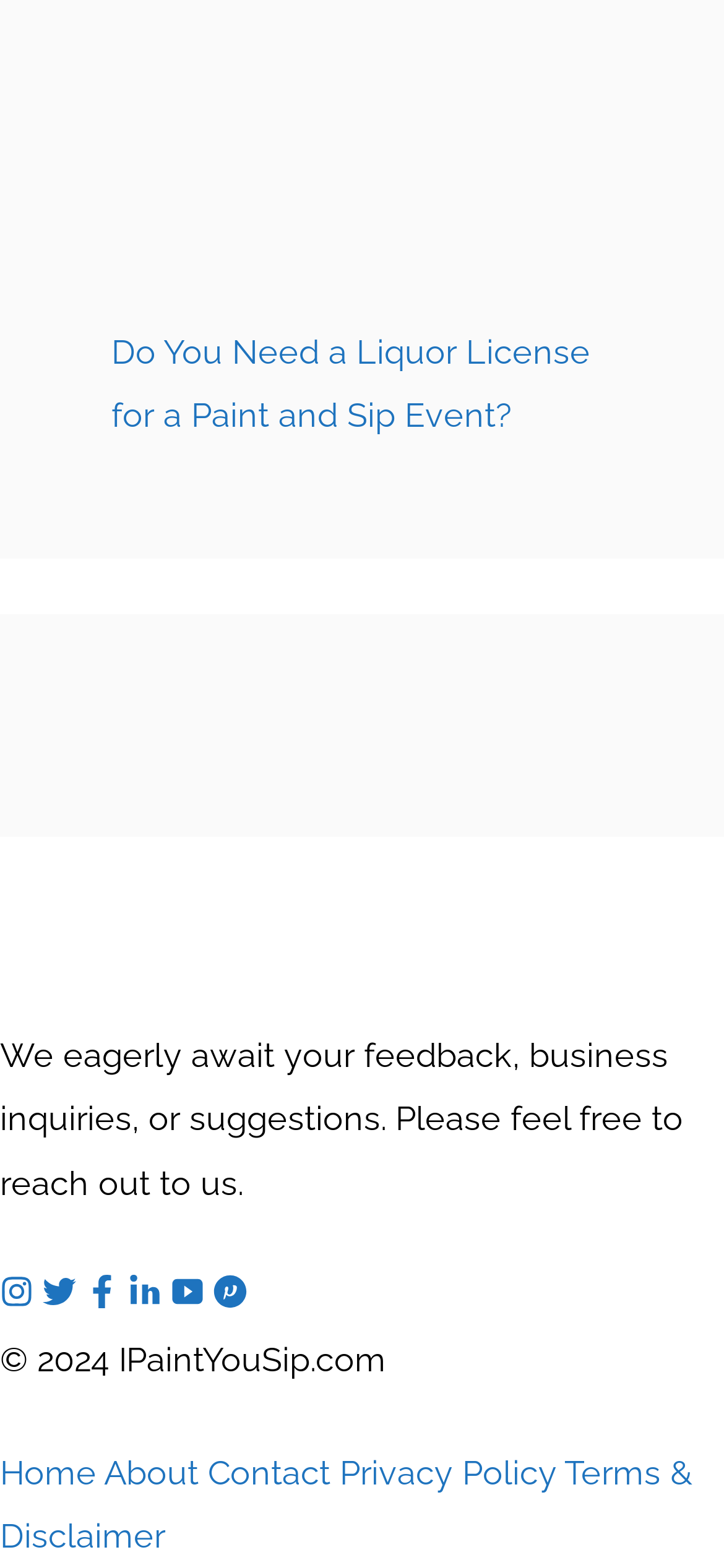Locate the bounding box of the UI element based on this description: "Home". Provide four float numbers between 0 and 1 as [left, top, right, bottom].

[0.0, 0.927, 0.133, 0.952]